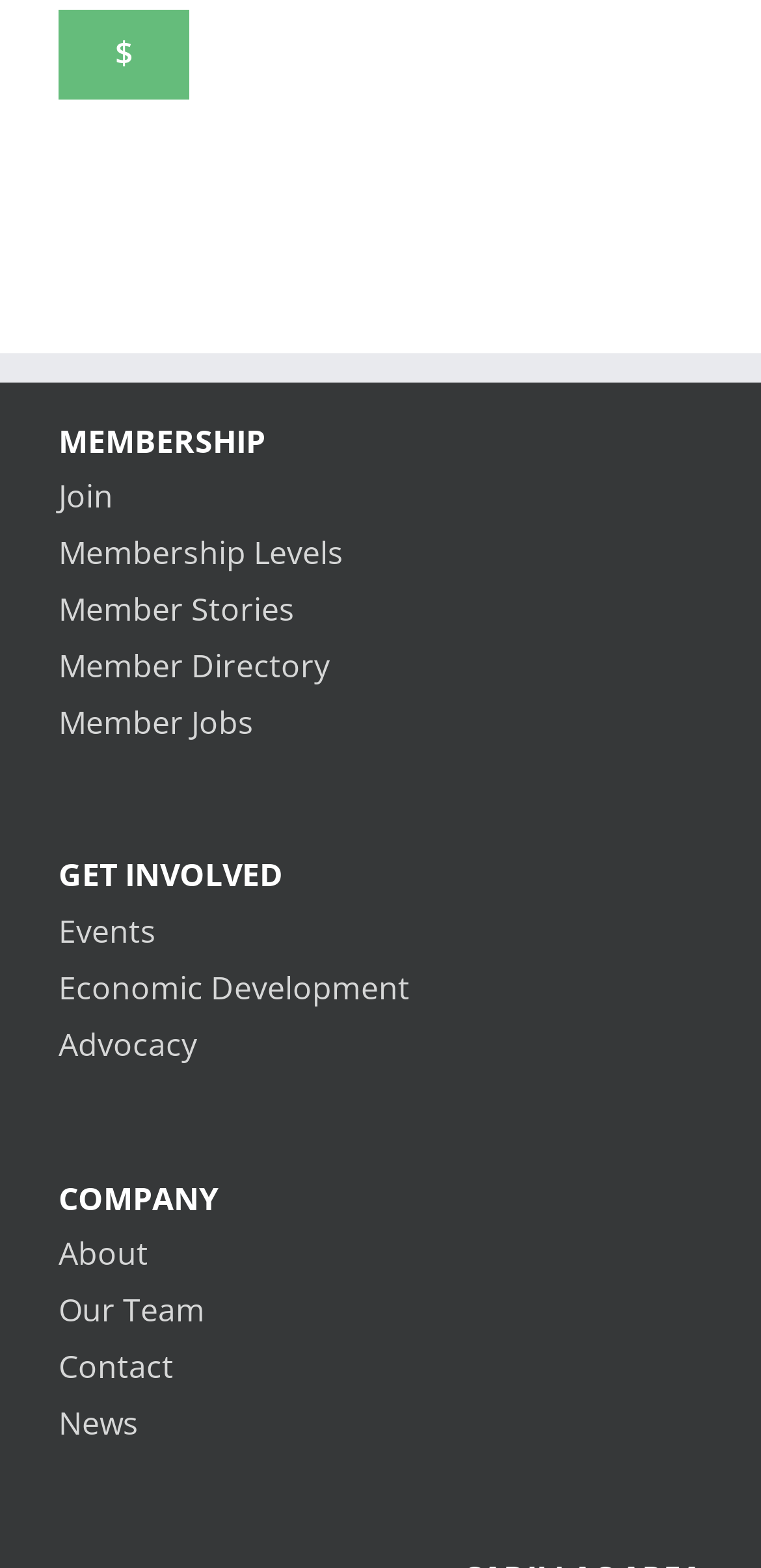Determine the bounding box coordinates of the section I need to click to execute the following instruction: "click on 'You should learn what to build as fast as possible (but no faster….)'". Provide the coordinates as four float numbers between 0 and 1, i.e., [left, top, right, bottom].

None